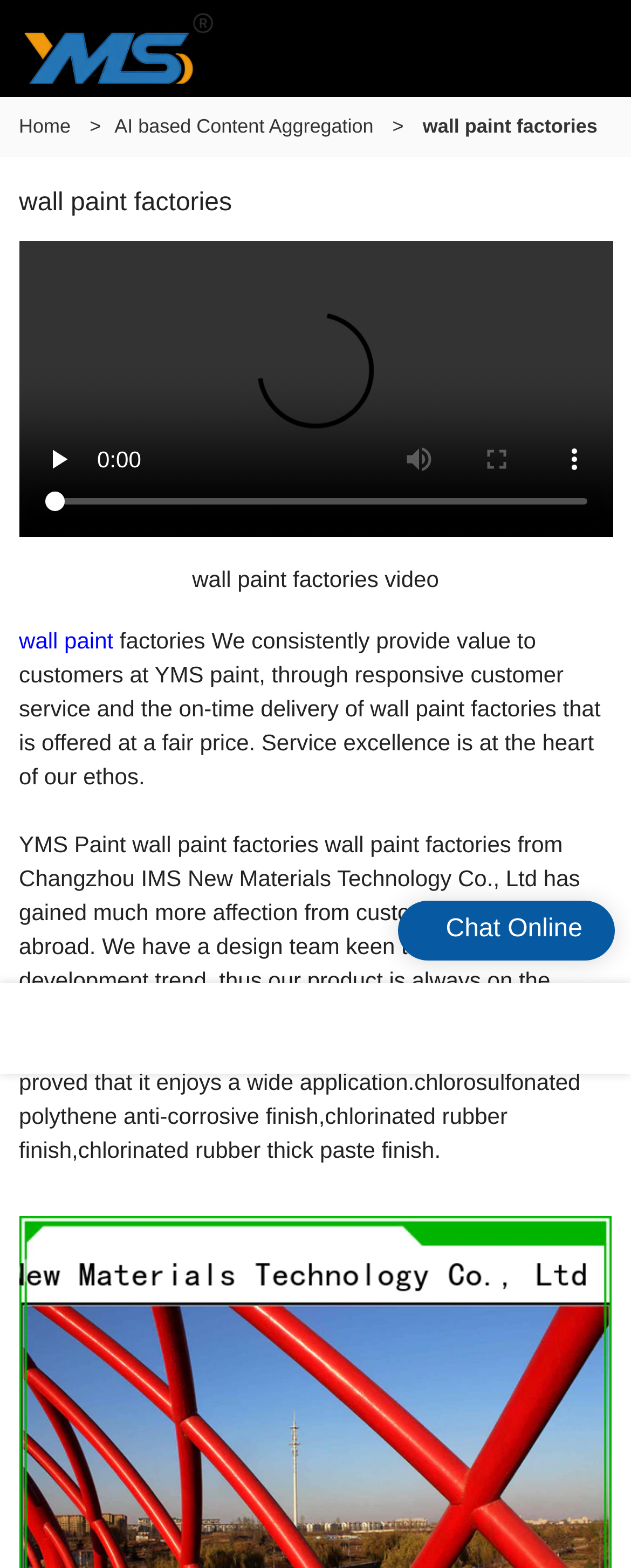What is the location of the 'Chat Online' button?
Carefully analyze the image and provide a thorough answer to the question.

The 'Chat Online' button is located at the bottom-right corner of the webpage, with a bounding box coordinate of [0.706, 0.584, 0.923, 0.601]. This is where users can click to chat online with the company.